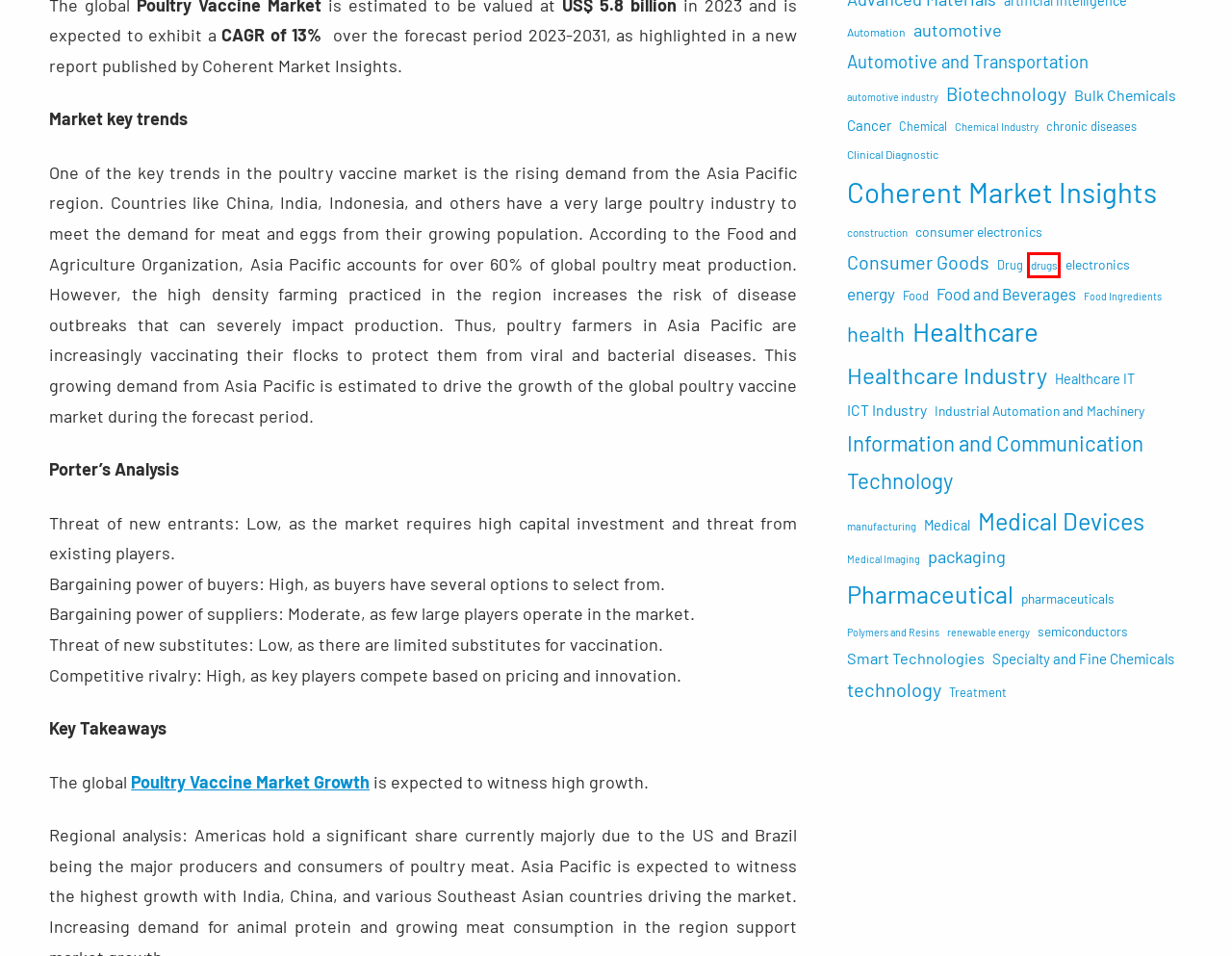Provided is a screenshot of a webpage with a red bounding box around an element. Select the most accurate webpage description for the page that appears after clicking the highlighted element. Here are the candidates:
A. renewable energy Archives - trendingwebwire
B. Poultry Vaccine Market - Share, Size and Industry Analysis
C. drugs Archives - trendingwebwire
D. Coherent Market Insights Archives - trendingwebwire
E. Industrial Automation and Machinery Archives - trendingwebwire
F. Treatment Archives - trendingwebwire
G. packaging Archives - trendingwebwire
H. construction Archives - trendingwebwire

C